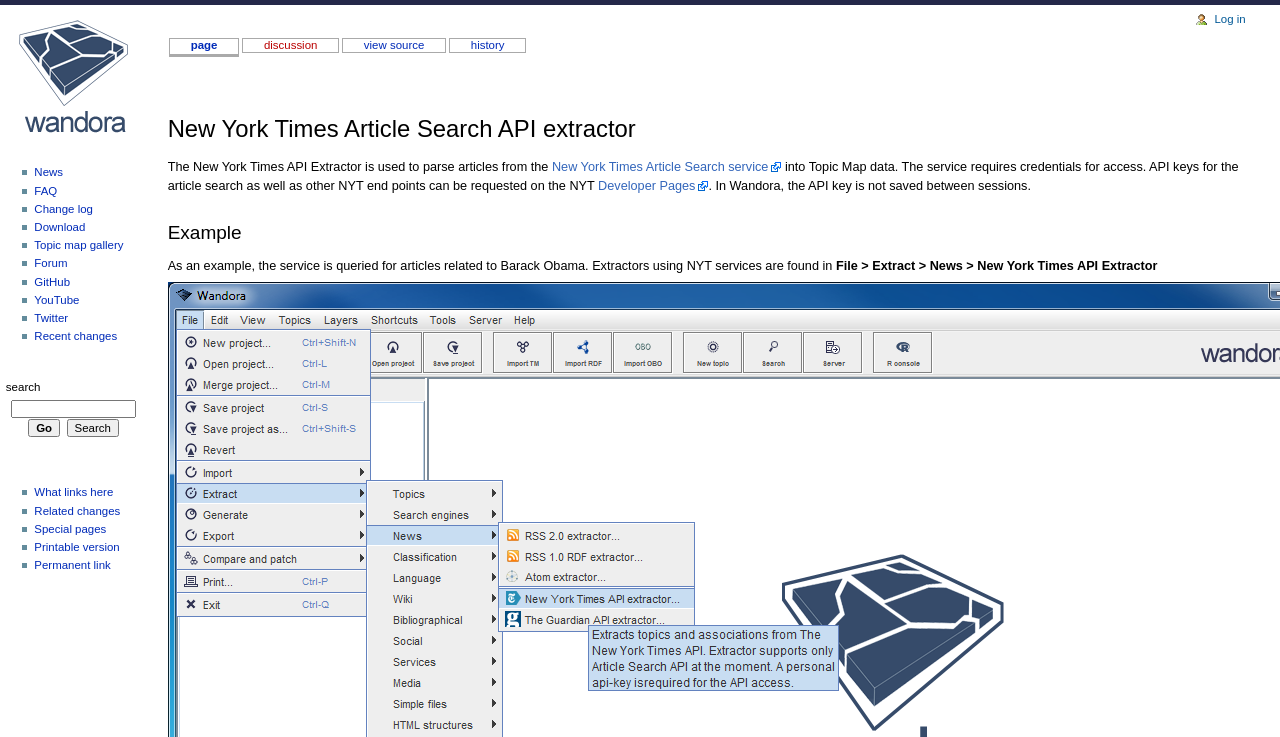Where can API keys for the article search be requested?
Using the visual information, answer the question in a single word or phrase.

NYT Developer Pages